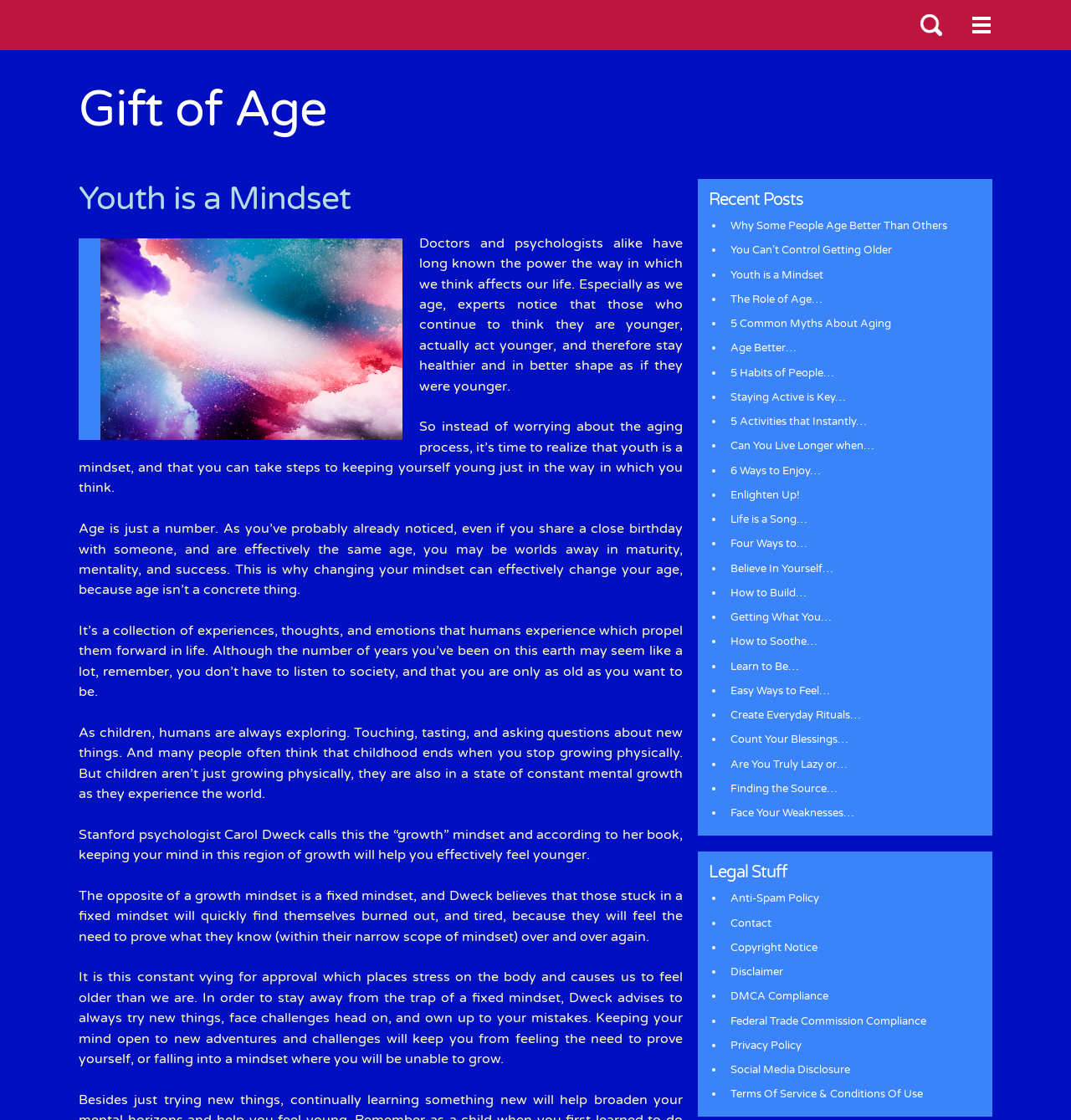What is the opposite of a growth mindset?
Please provide an in-depth and detailed response to the question.

The text states that the opposite of a growth mindset is a fixed mindset, which can lead to feelings of burnout and tiredness due to the need to constantly prove oneself.